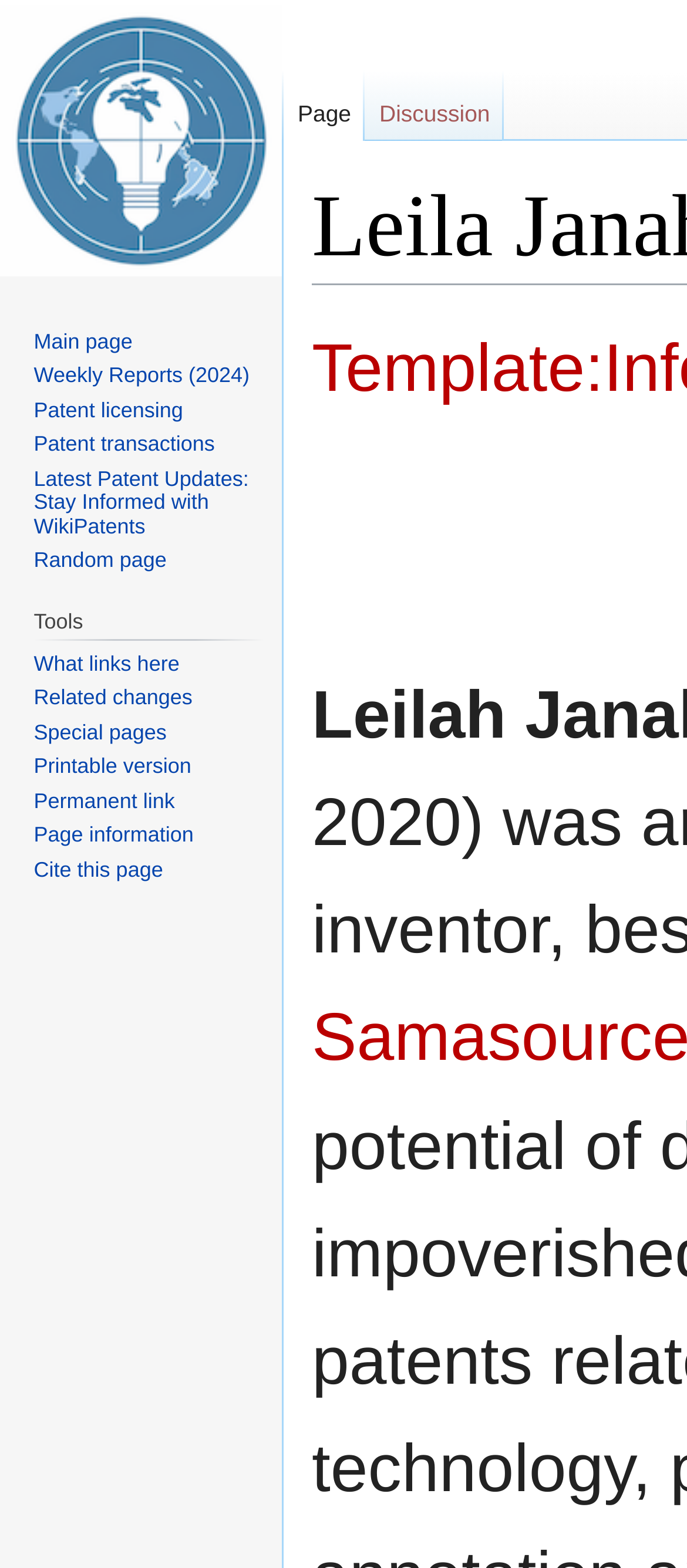Please answer the following question using a single word or phrase: 
What is the purpose of the 'Printable version' link?

To print the webpage